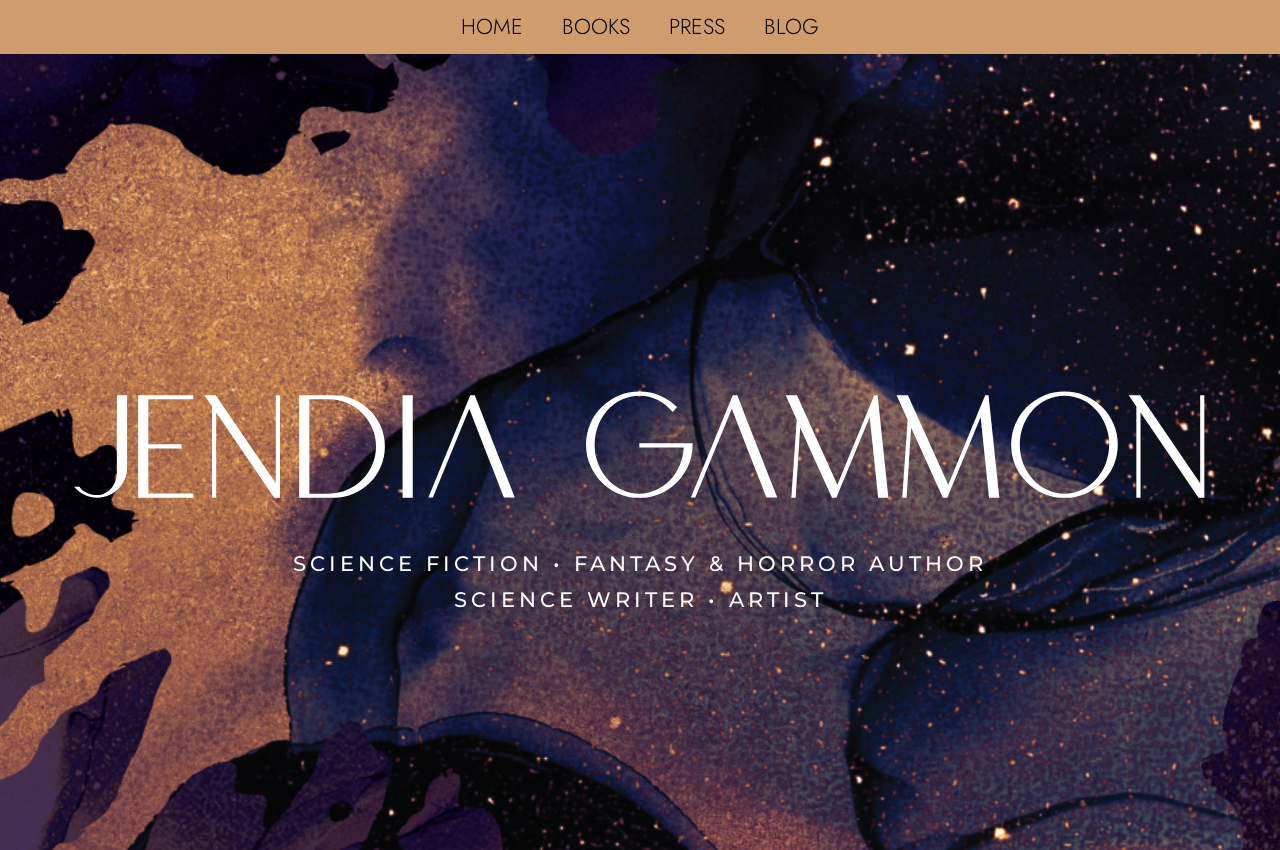Provide your answer in a single word or phrase: 
How many sections are there on the webpage?

4